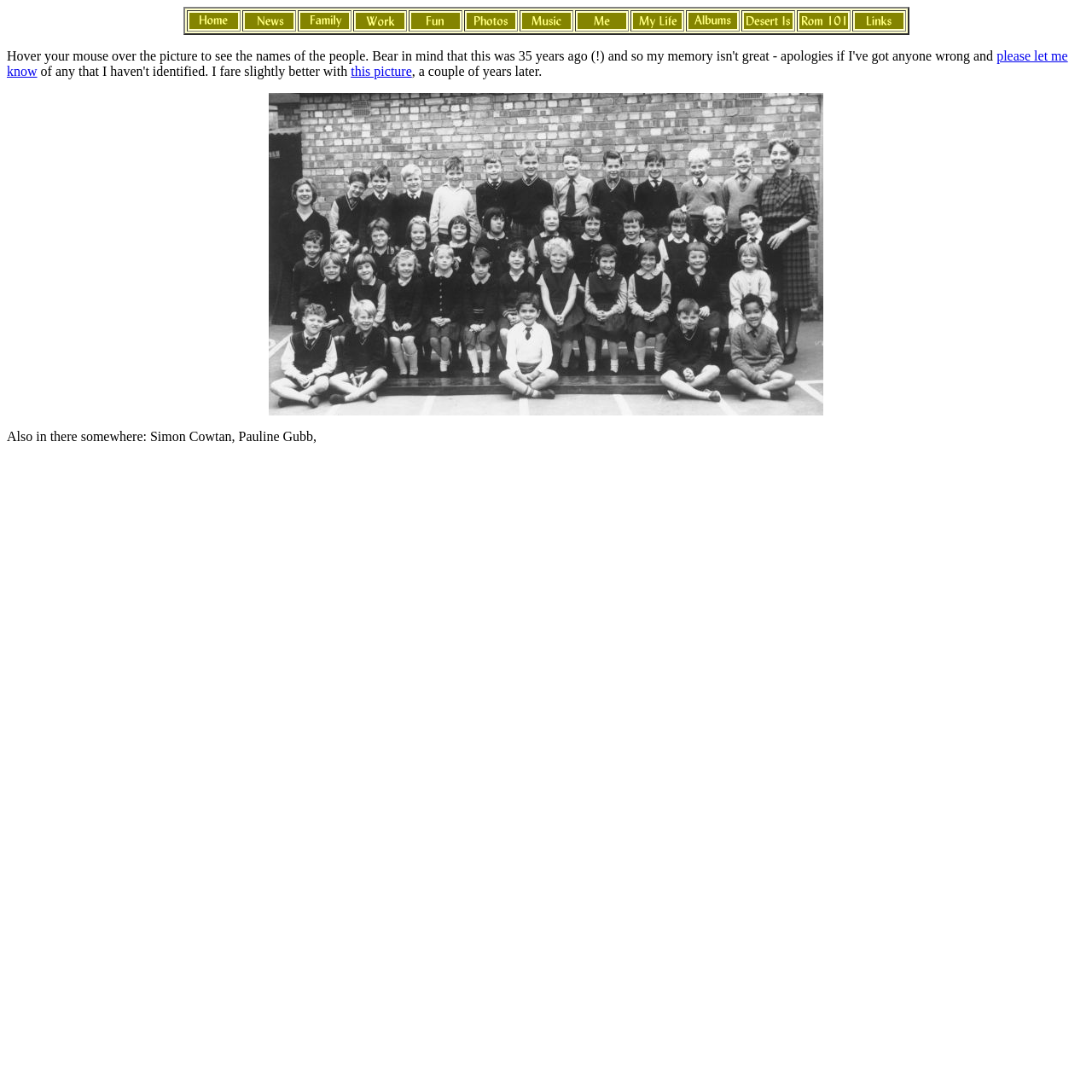Please determine the bounding box coordinates for the element with the description: "this picture".

[0.321, 0.059, 0.377, 0.072]